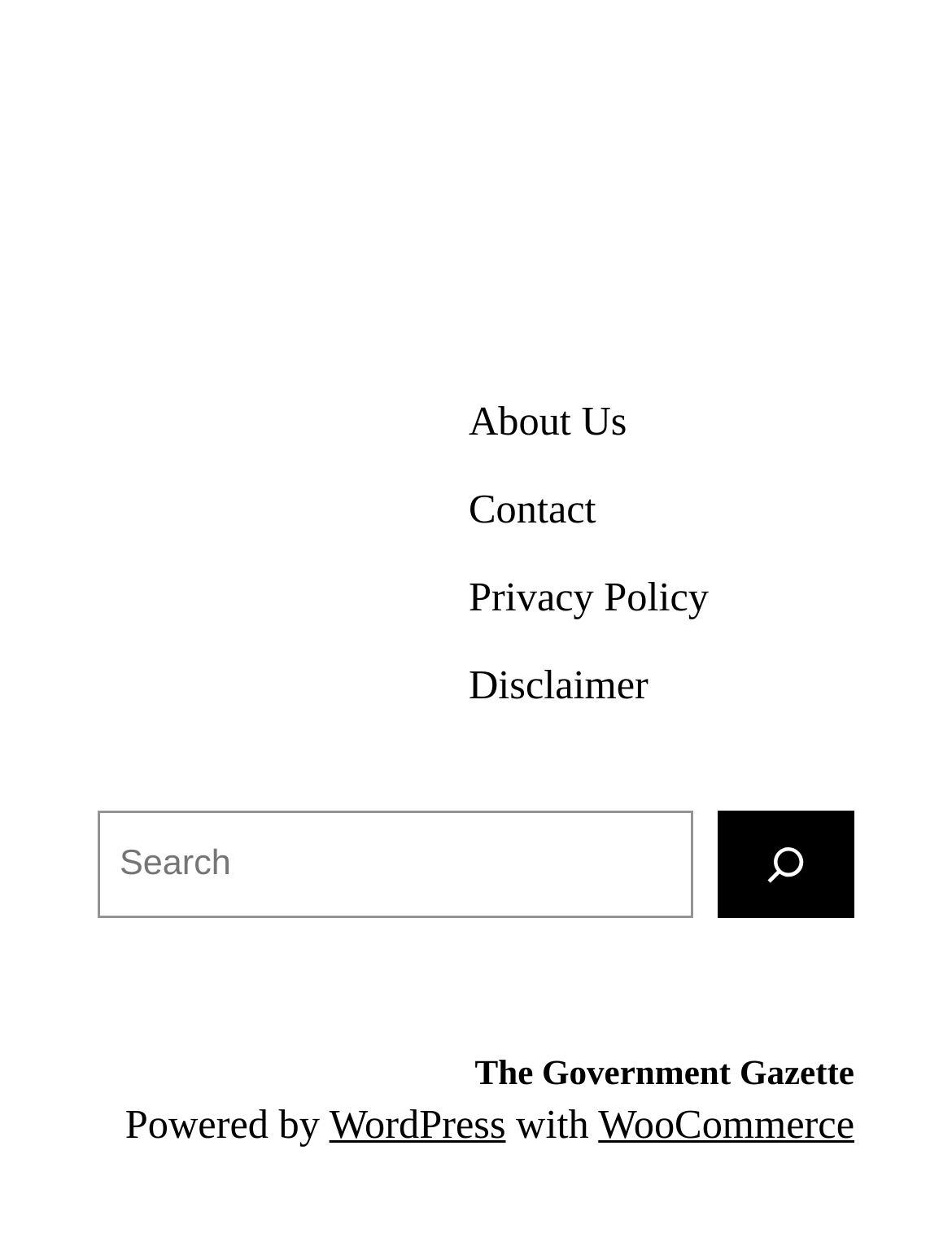Locate the bounding box of the UI element based on this description: "Privacy Policy". Provide four float numbers between 0 and 1 as [left, top, right, bottom].

[0.492, 0.451, 0.745, 0.502]